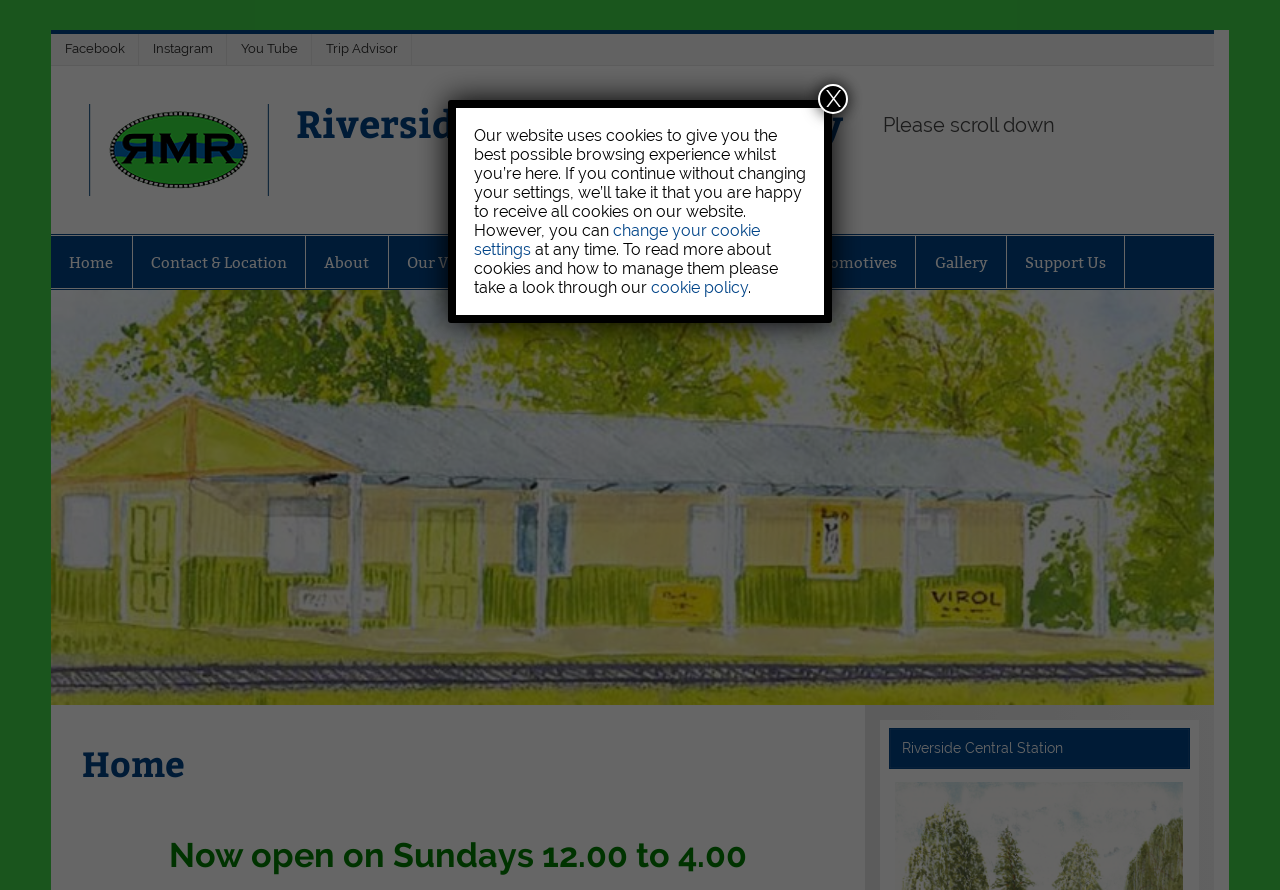Pinpoint the bounding box coordinates for the area that should be clicked to perform the following instruction: "Go to Home".

[0.04, 0.266, 0.103, 0.324]